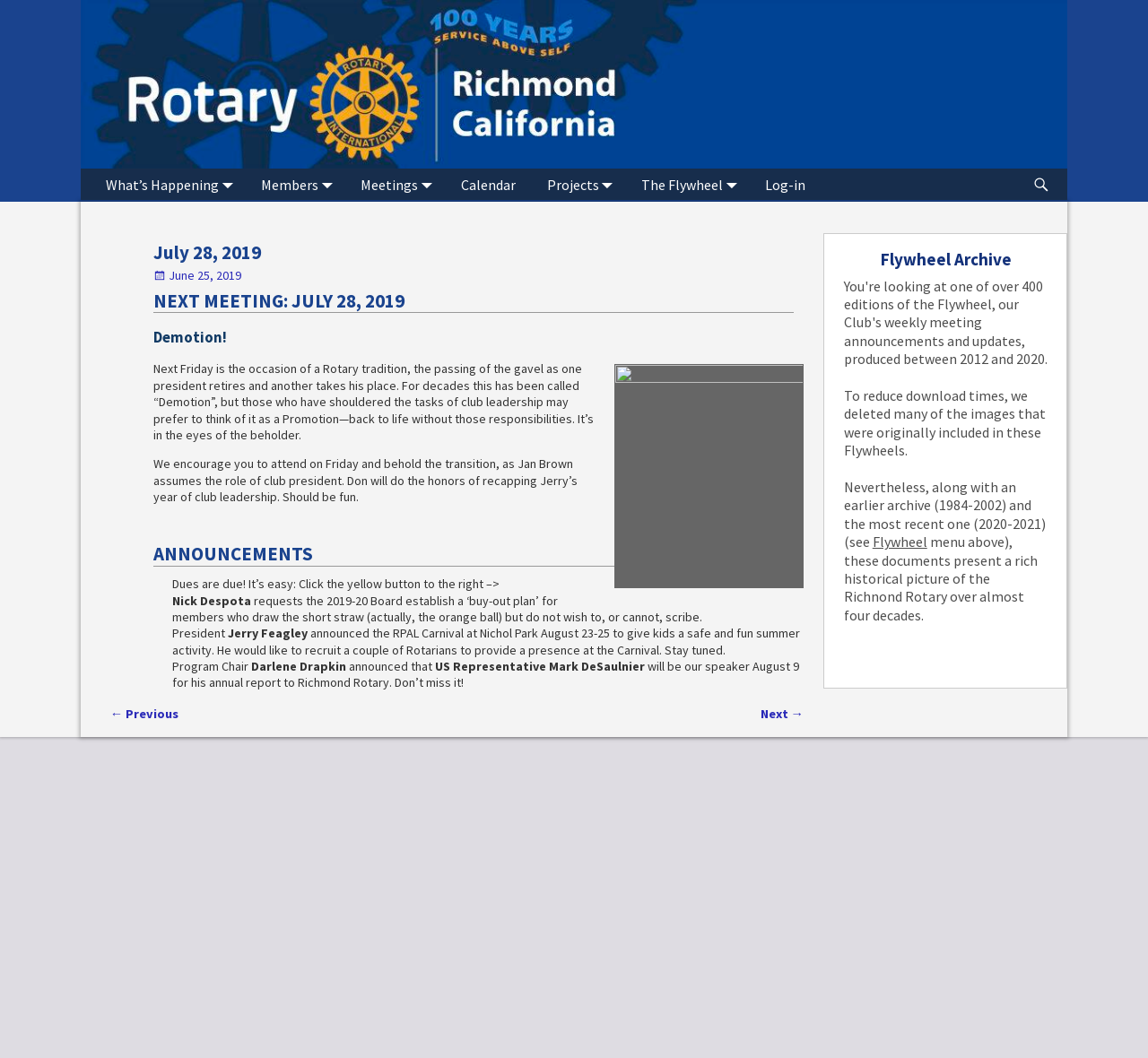Determine the bounding box of the UI component based on this description: "June 25, 2019". The bounding box coordinates should be four float values between 0 and 1, i.e., [left, top, right, bottom].

[0.134, 0.252, 0.21, 0.268]